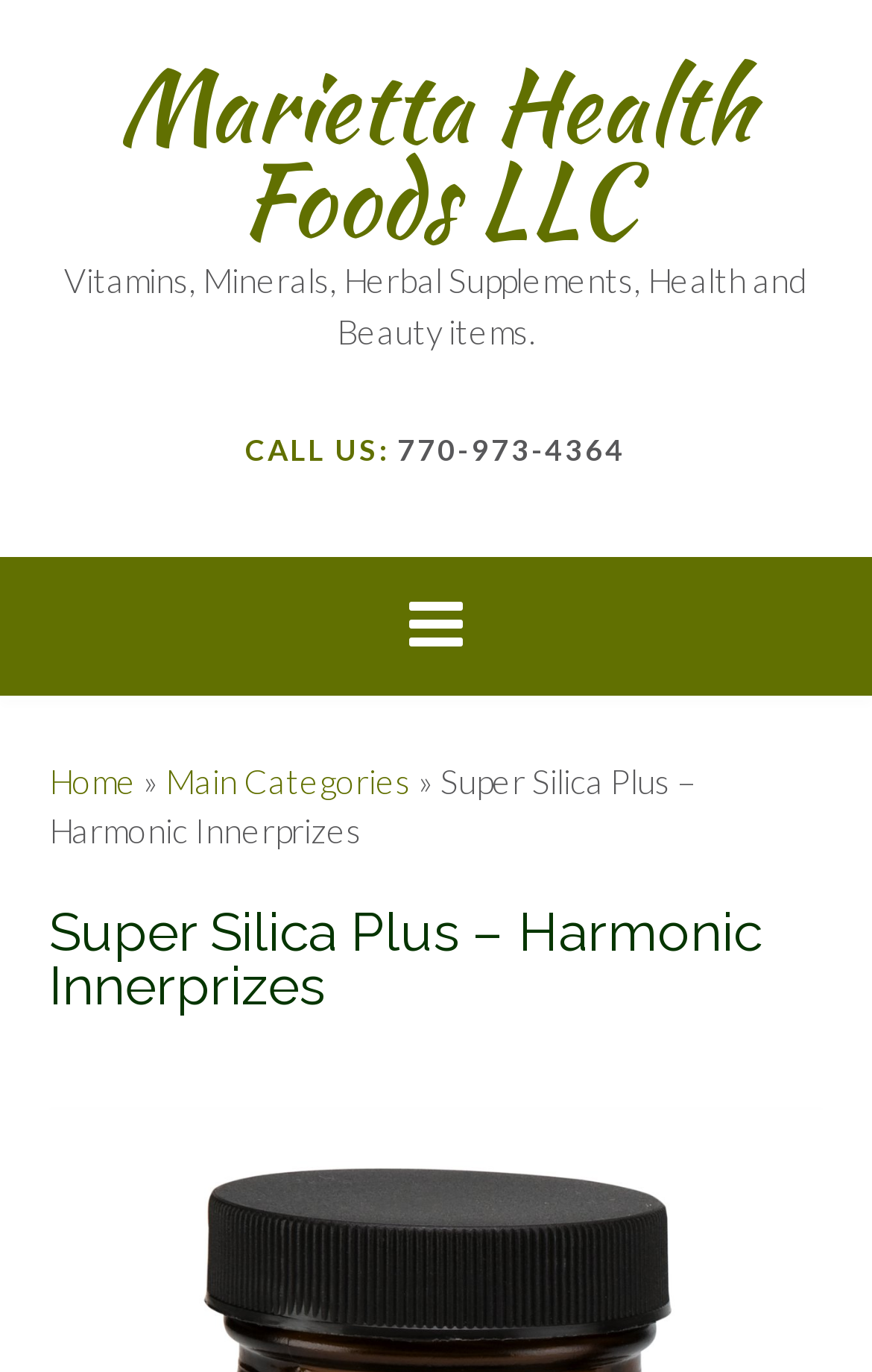Can you give a detailed response to the following question using the information from the image? What is the phone number to call?

I found the phone number by looking at the StaticText element with the text 'CALL US:' and its adjacent element with the text '770-973-4364'.